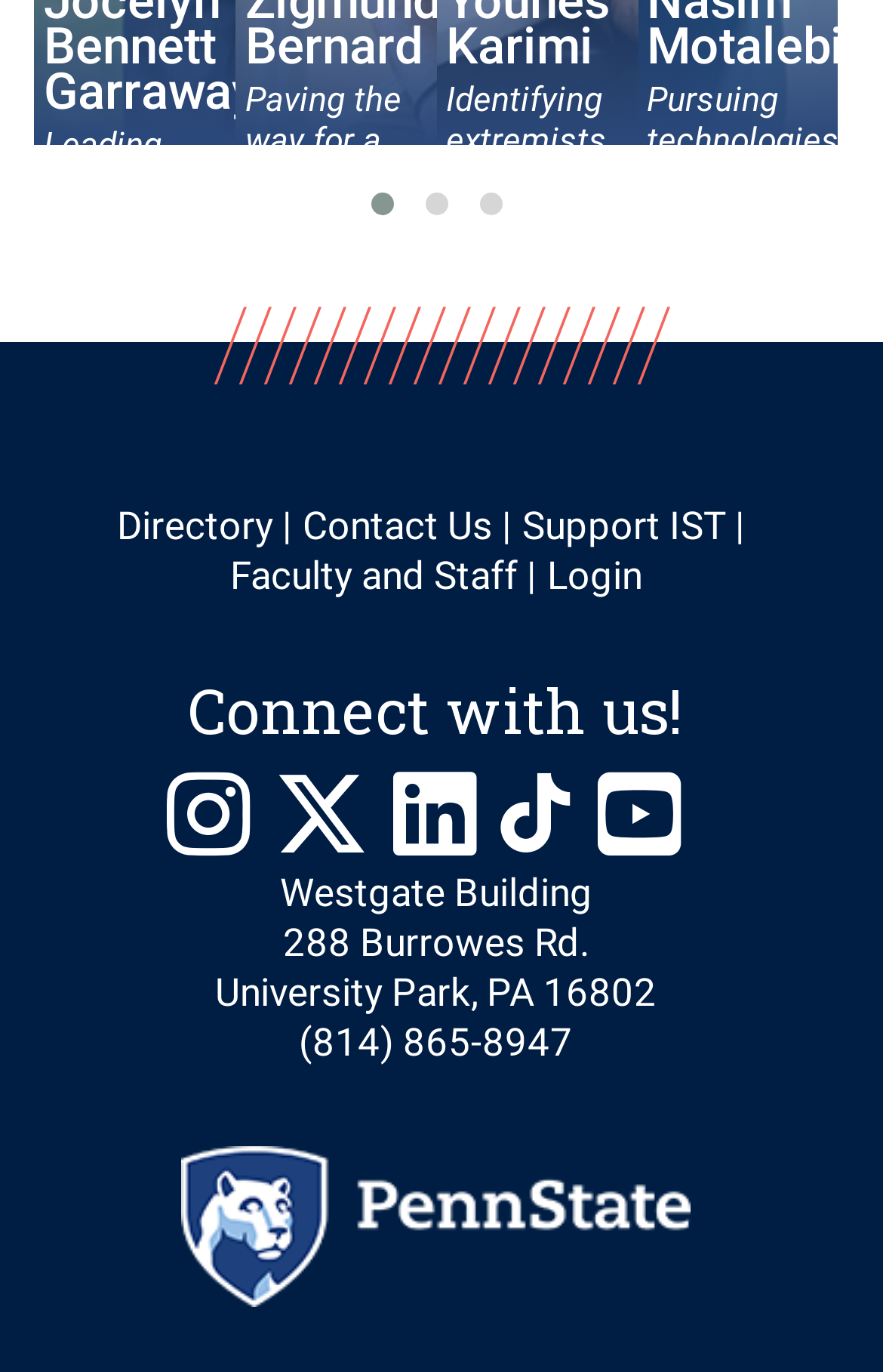Please mark the clickable region by giving the bounding box coordinates needed to complete this instruction: "Contact Us".

[0.342, 0.367, 0.558, 0.4]